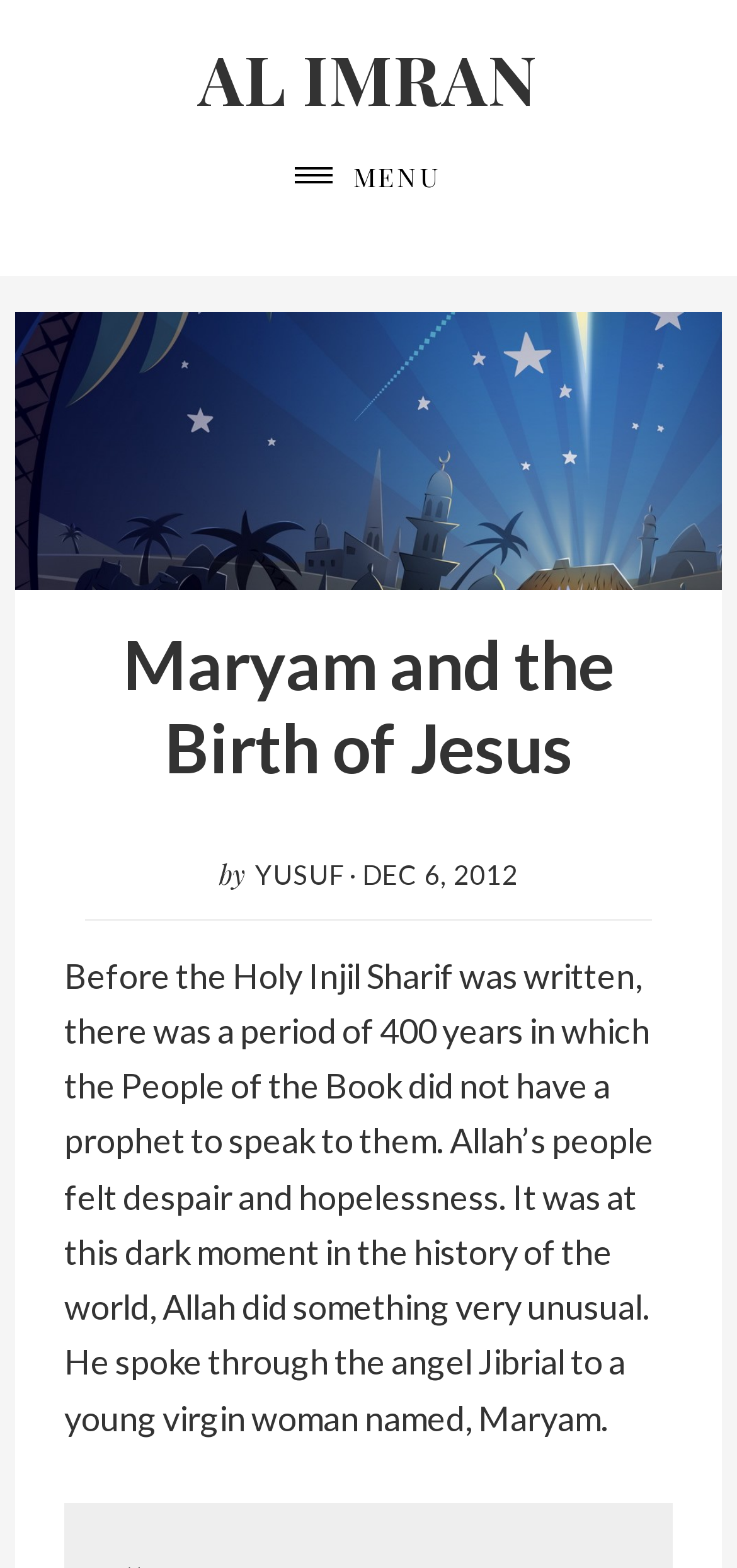Respond concisely with one word or phrase to the following query:
What is the name of the author mentioned?

YUSUF